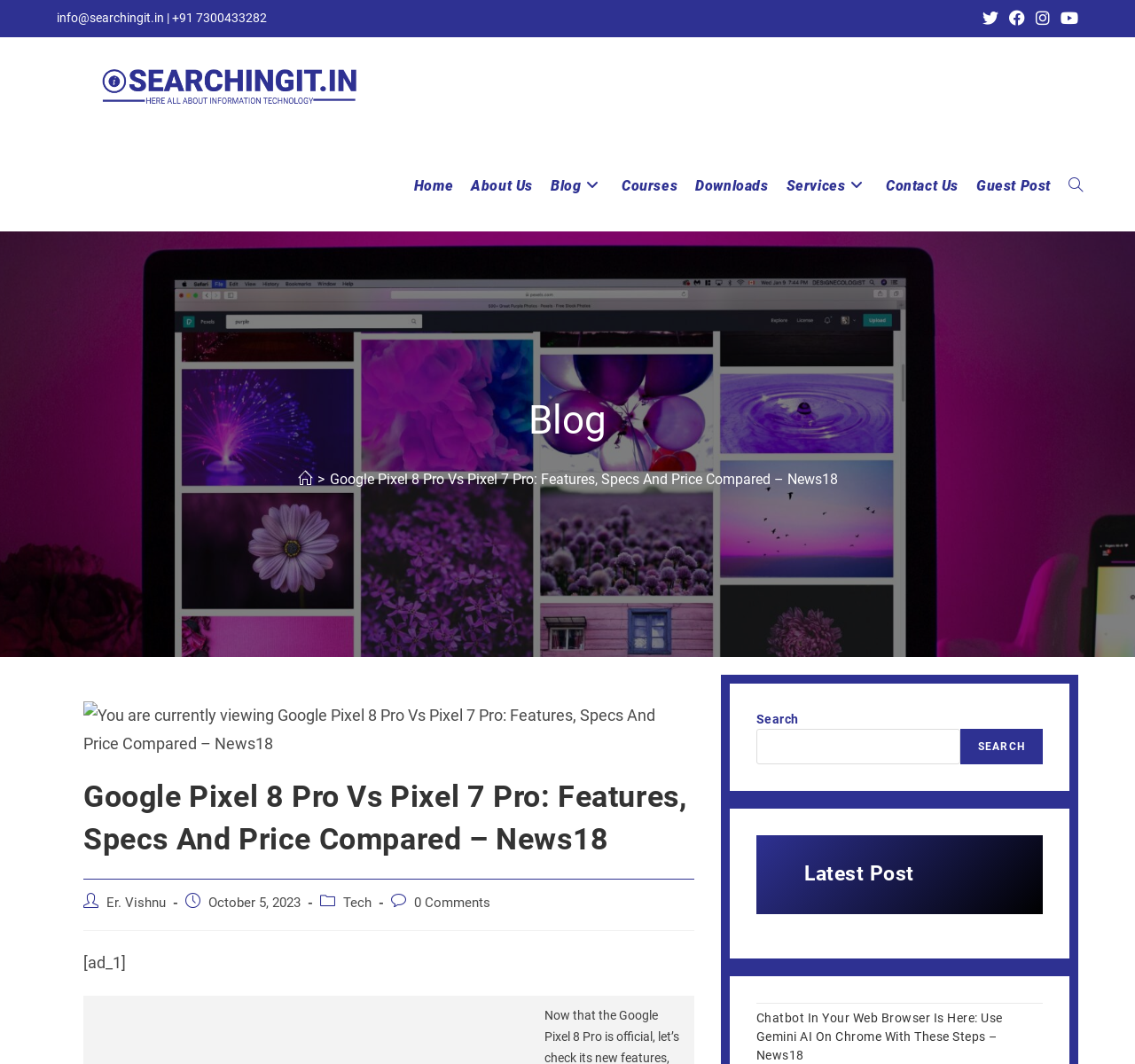What is the title of the latest post?
Based on the visual details in the image, please answer the question thoroughly.

The title of the latest post can be found in the link element labeled 'Latest Post' at the bottom of the webpage, which says 'Chatbot In Your Web Browser Is Here: Use Gemini AI On Chrome With These Steps – News18'.